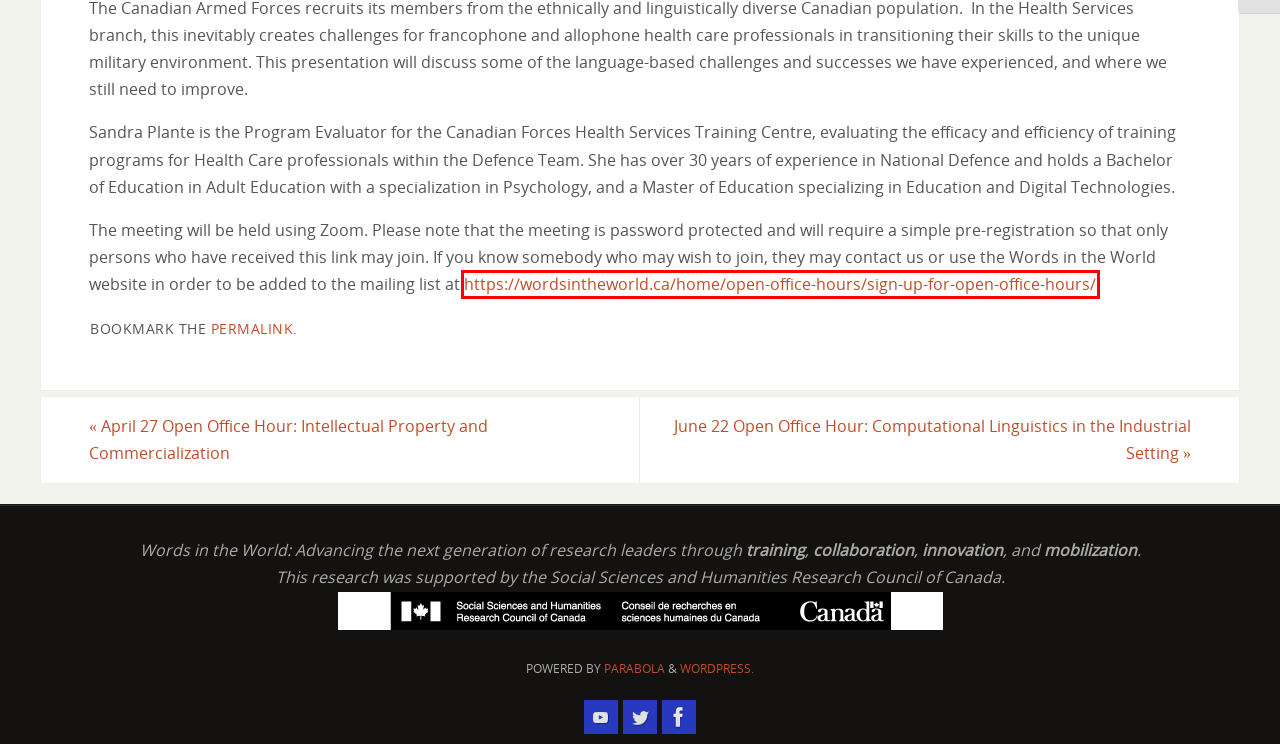You are given a screenshot of a webpage with a red rectangle bounding box around a UI element. Select the webpage description that best matches the new webpage after clicking the element in the bounding box. Here are the candidates:
A. June 22 Open Office Hour: Computational Linguistics in the Industrial Setting – Words in the World
B. Events – Words in the World
C. Announcements & Updates – Words in the World
D. Resource Library – Words in the World
E. Free and Premium WordPress Themes • Cryout Creations
F. Blog Tool, Publishing Platform, and CMS – WordPress.org
G. Sign up for Open Office Hours – Words in the World
H. April 27 Open Office Hour: Intellectual Property and Commercialization – Words in the World

G